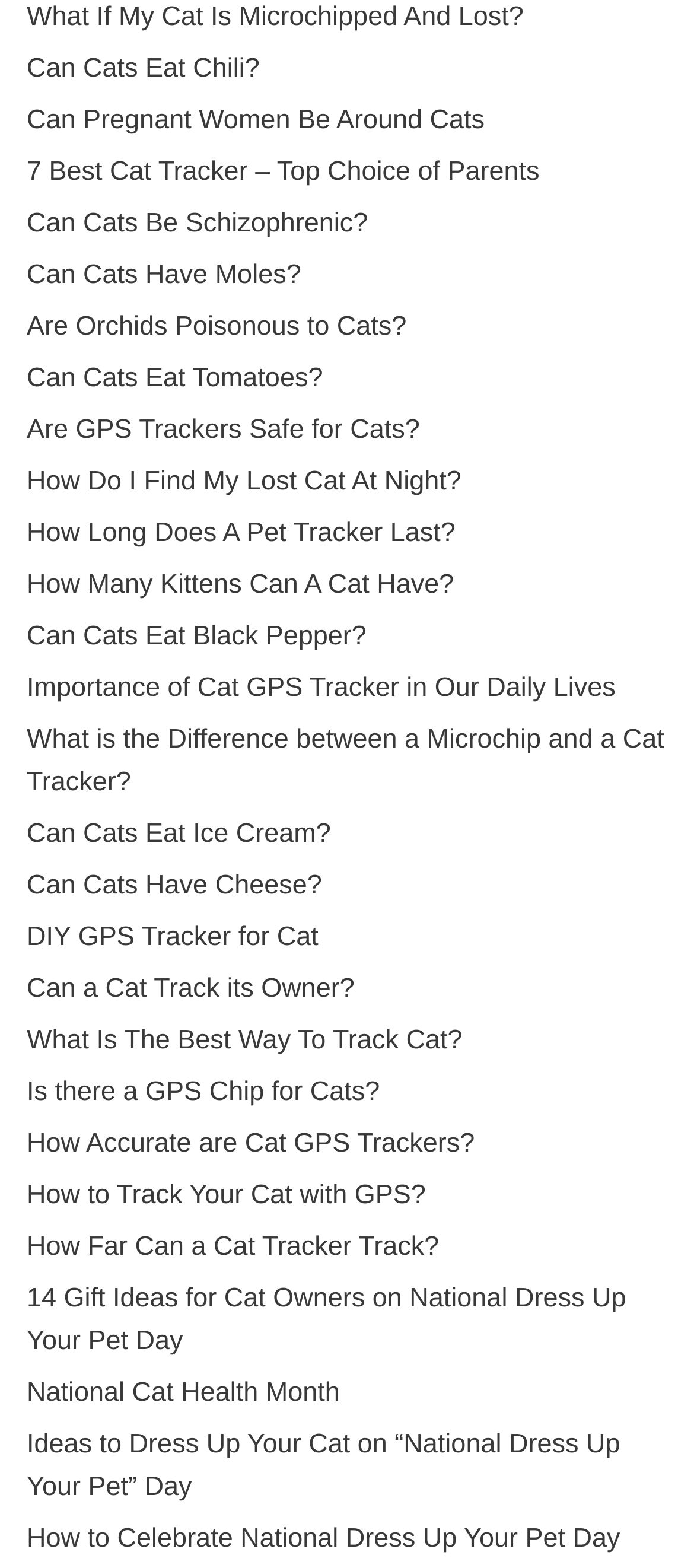Give a one-word or phrase response to the following question: Are there any links about cat food on this webpage?

Yes